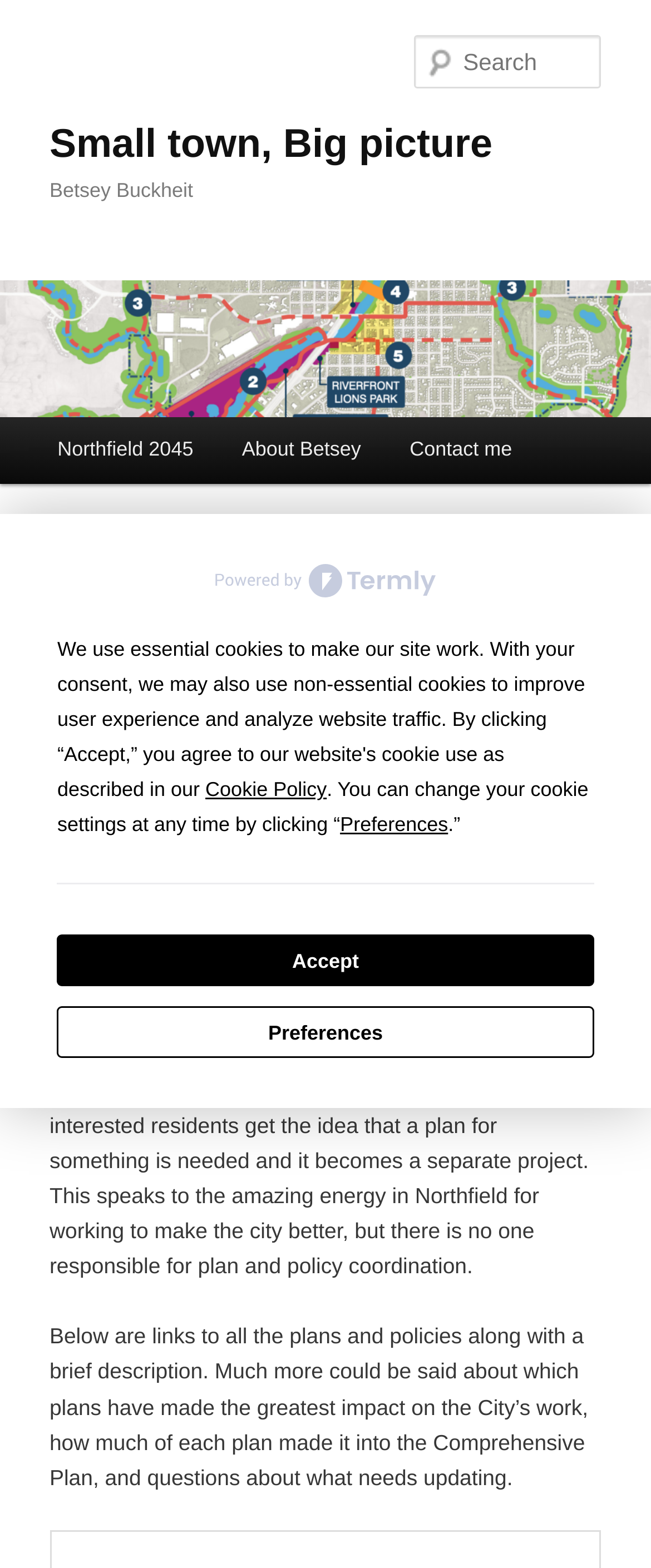For the following element description, predict the bounding box coordinates in the format (top-left x, top-left y, bottom-right x, bottom-right y). All values should be floating point numbers between 0 and 1. Description: Preferences

[0.088, 0.642, 0.912, 0.675]